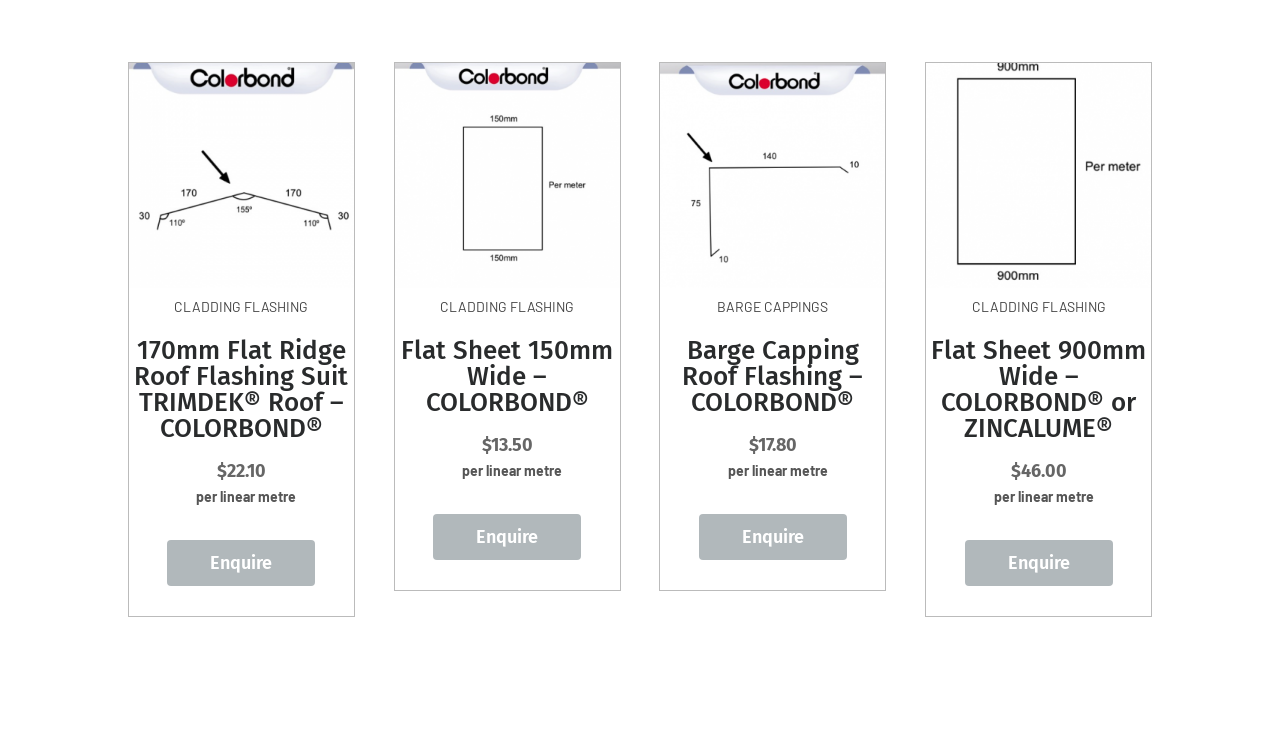Find the bounding box coordinates of the clickable region needed to perform the following instruction: "Click on the 'CLADDING FLASHING' link". The coordinates should be provided as four float numbers between 0 and 1, i.e., [left, top, right, bottom].

[0.136, 0.4, 0.241, 0.423]